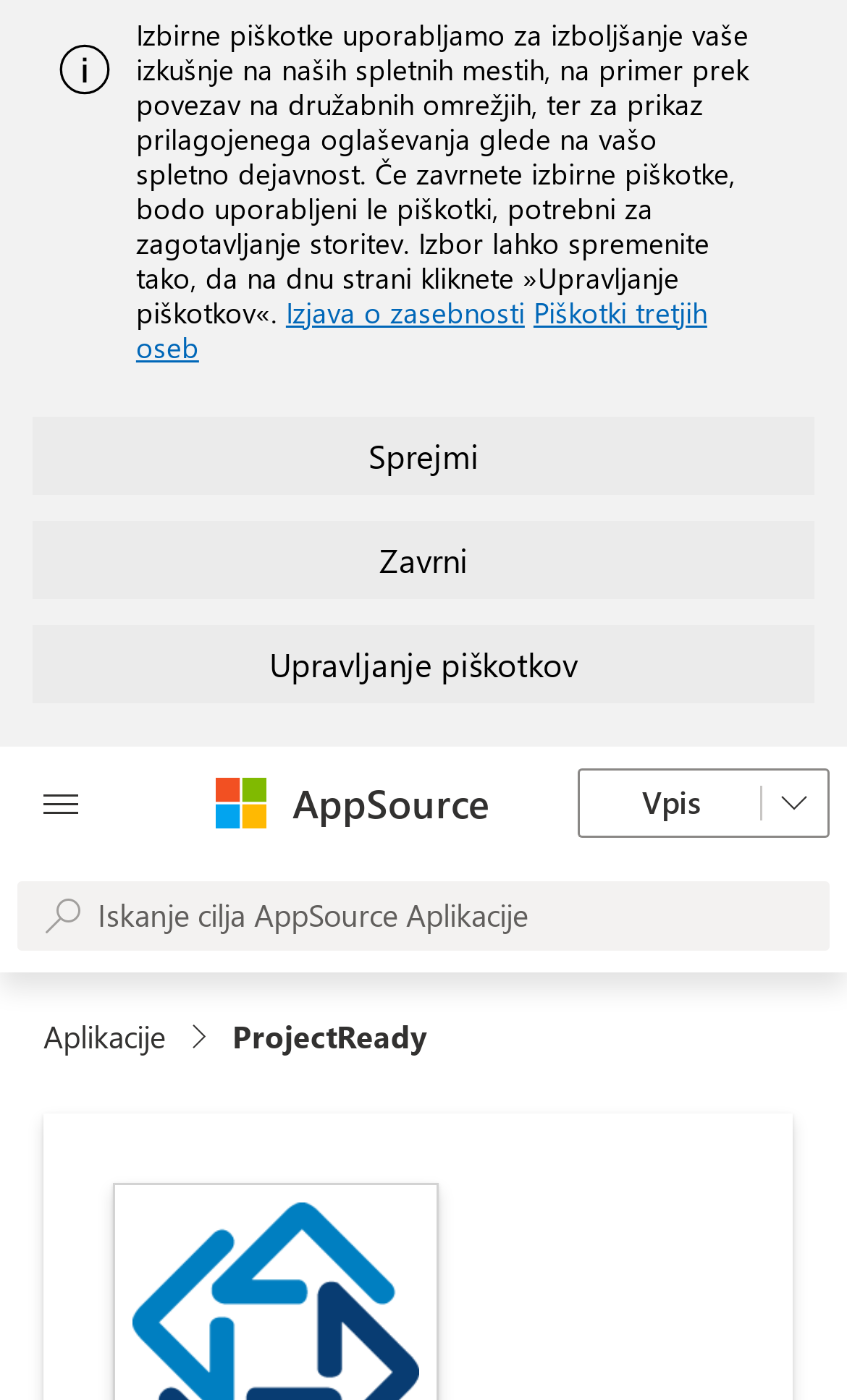Please answer the following question using a single word or phrase: 
What is the purpose of the buttons at the bottom?

Cookie management